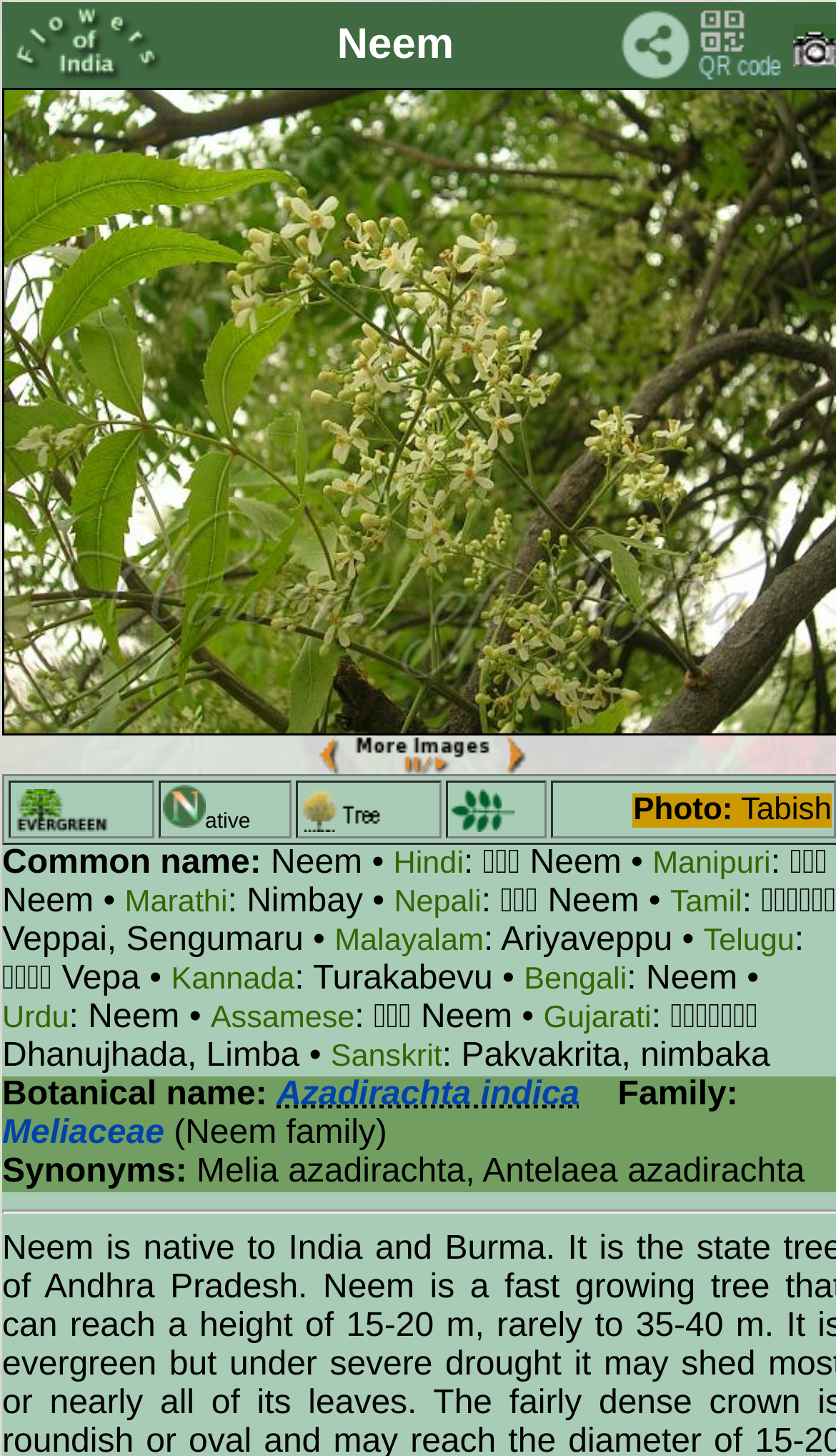Provide the bounding box coordinates of the HTML element this sentence describes: "title="Get QR code"". The bounding box coordinates consist of four float numbers between 0 and 1, i.e., [left, top, right, bottom].

[0.836, 0.038, 0.938, 0.06]